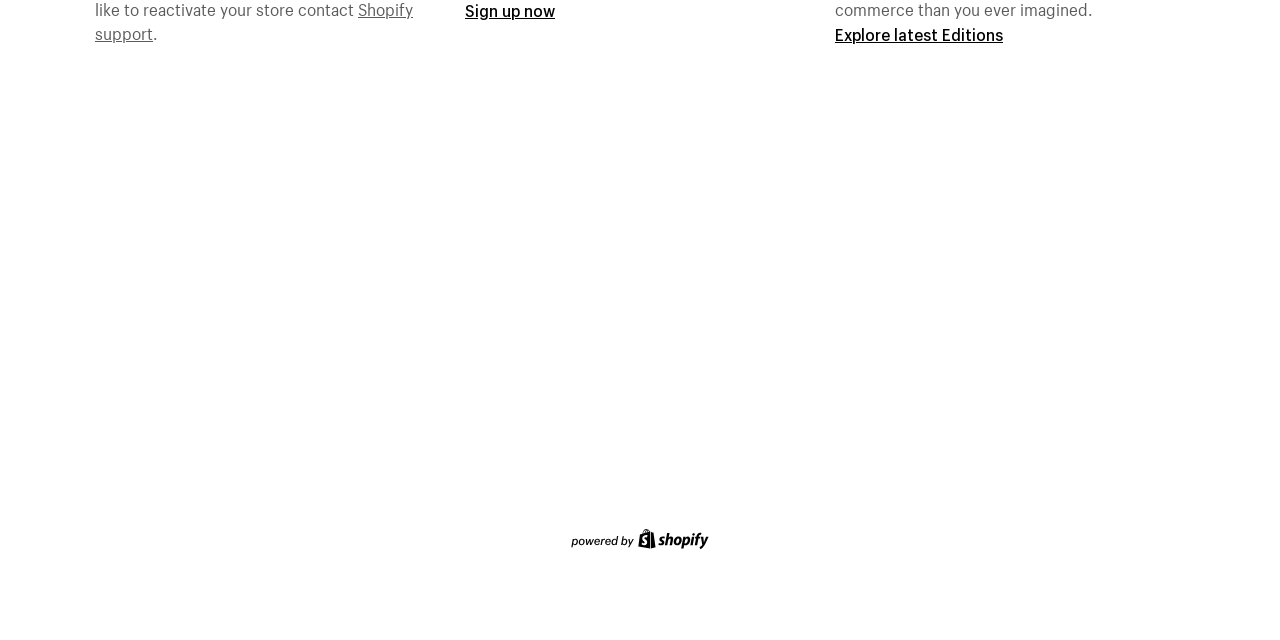Using the provided element description, identify the bounding box coordinates as (top-left x, top-left y, bottom-right x, bottom-right y). Ensure all values are between 0 and 1. Description: Explore latest Editions

[0.652, 0.037, 0.784, 0.07]